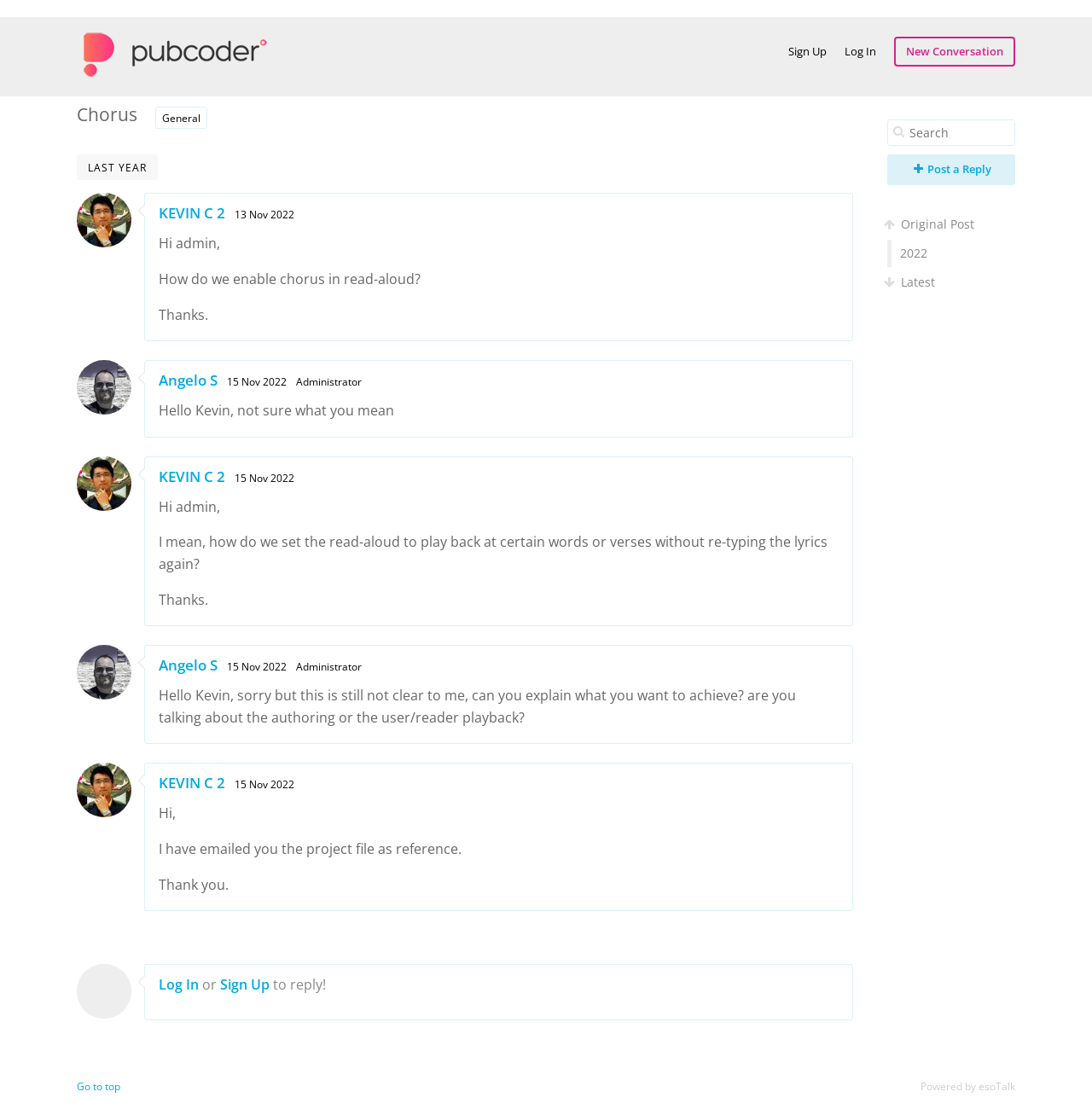Provide your answer to the question using just one word or phrase: What is the date of the latest reply?

15 Nov 2022